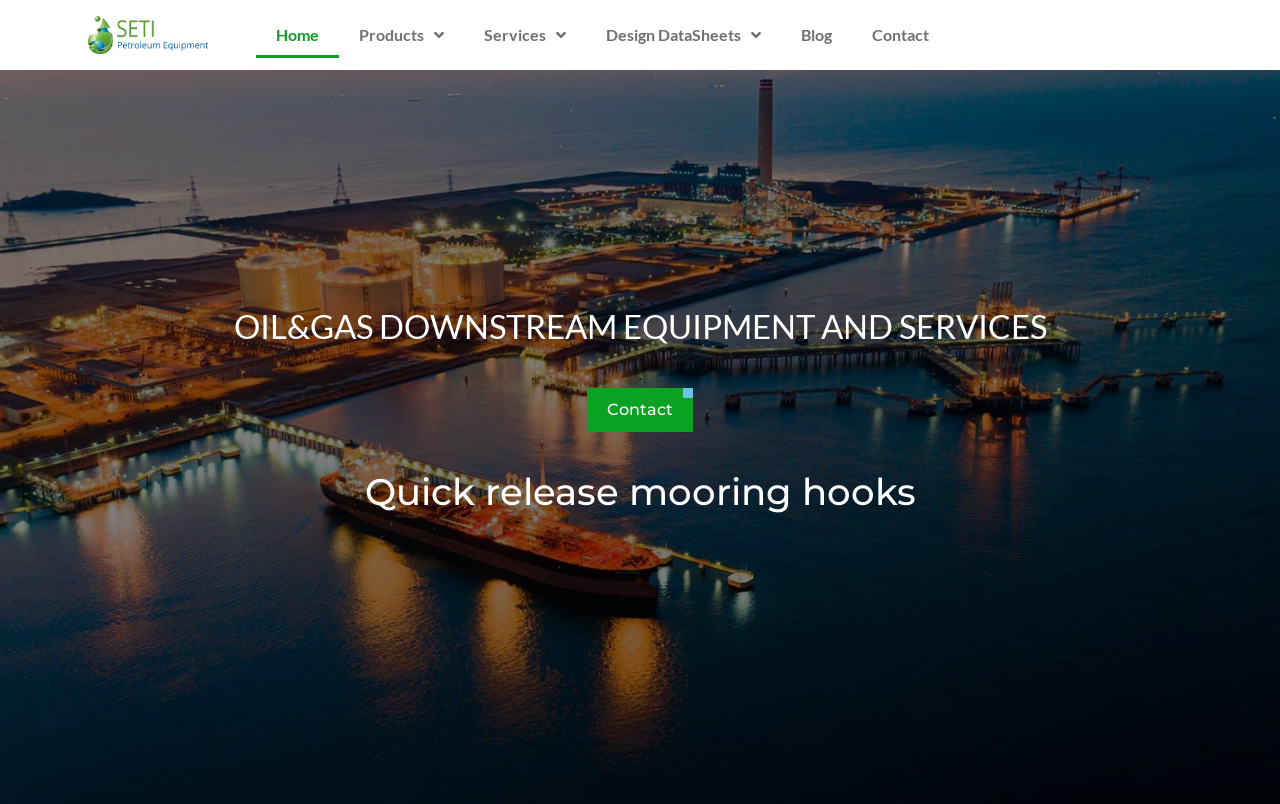How many main menu items are there?
Carefully analyze the image and provide a detailed answer to the question.

I counted the number of link elements with the 'hasPopup: menu' property, which indicates they are main menu items. There are 5 such elements.